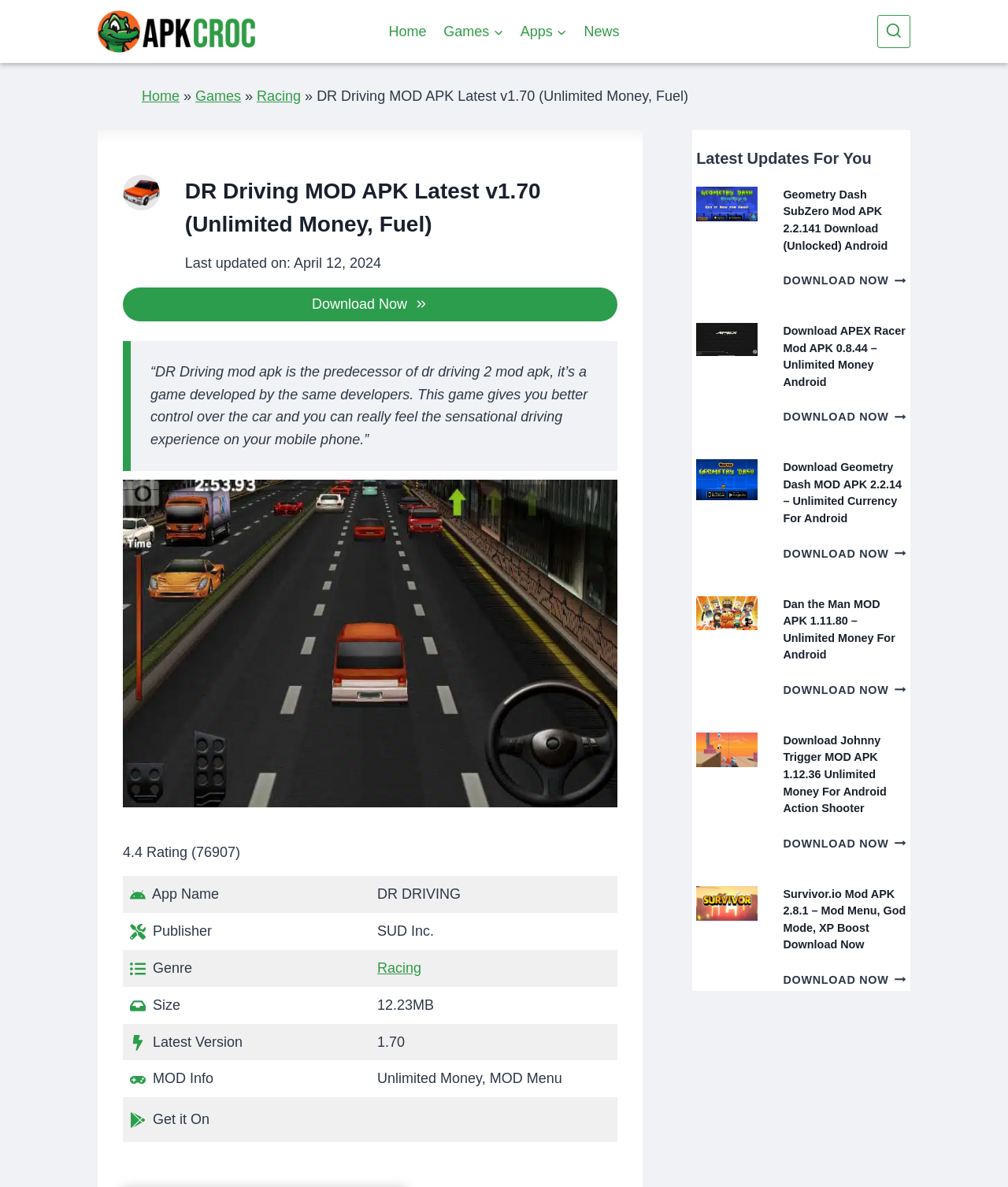What is the publisher of the game?
Please provide a comprehensive answer based on the visual information in the image.

The publisher of the game can be found in the table with the information about the game, in the row with the label 'Publisher'.